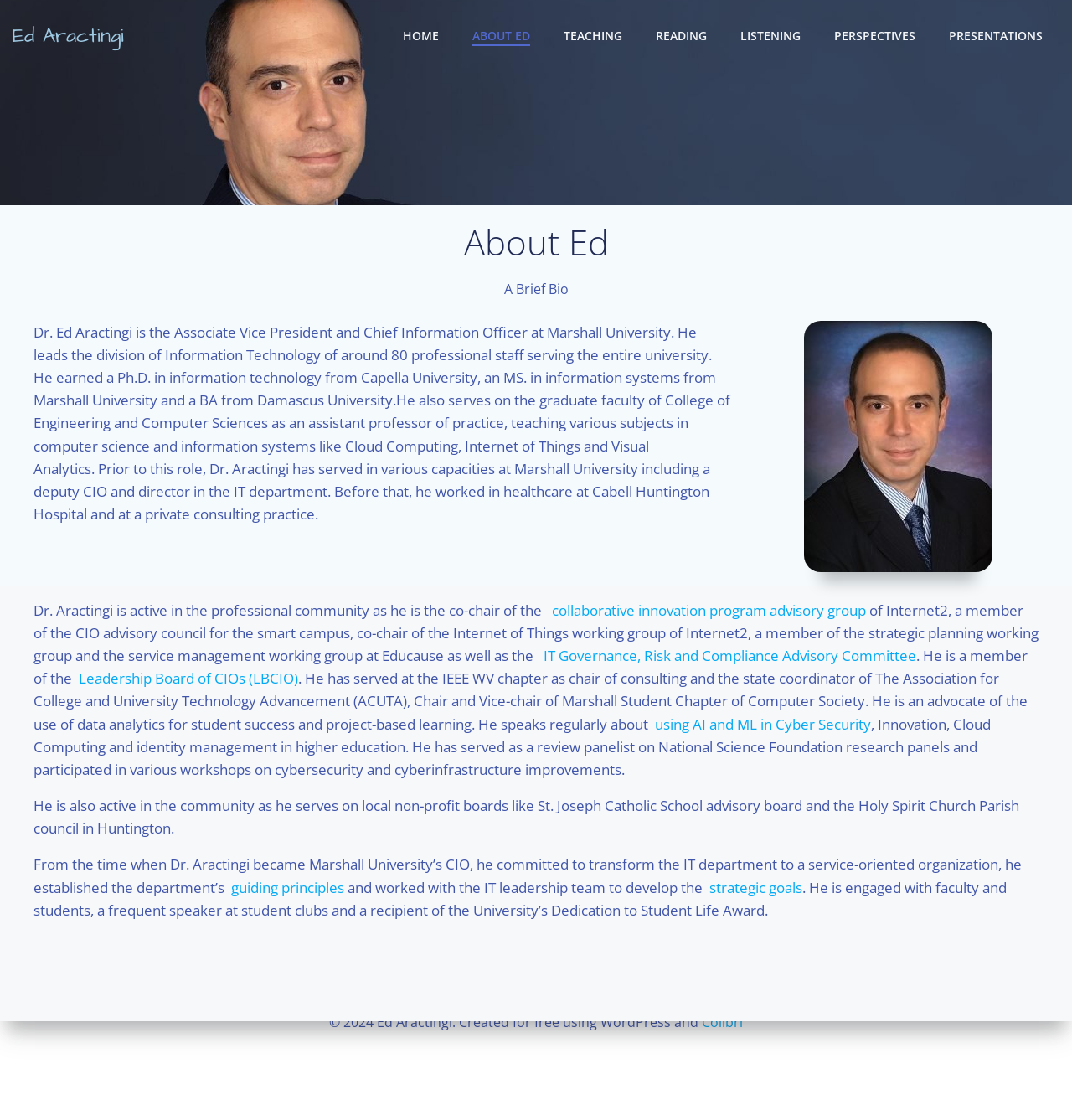What is the name of the university where Dr. Aractingi works?
Provide a short answer using one word or a brief phrase based on the image.

Marshall University